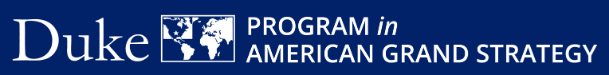Explain the image in a detailed and descriptive way.

The image features the logo of the Duke Program in American Grand Strategy, presenting a clean and professional design. The logo is set against a deep blue background, conveying a sense of authority and academic rigor. It incorporates the name "Duke" prominently, alongside a stylized representation of a world map, symbolizing the program's global perspective. Below, the text reads "PROGRAM in AMERICAN GRAND STRATEGY," highlighting the program's focus on strategic studies and international relations. This logo reflects the program's commitment to fostering a deep understanding of complex global challenges through innovative scholarship and practical insights.